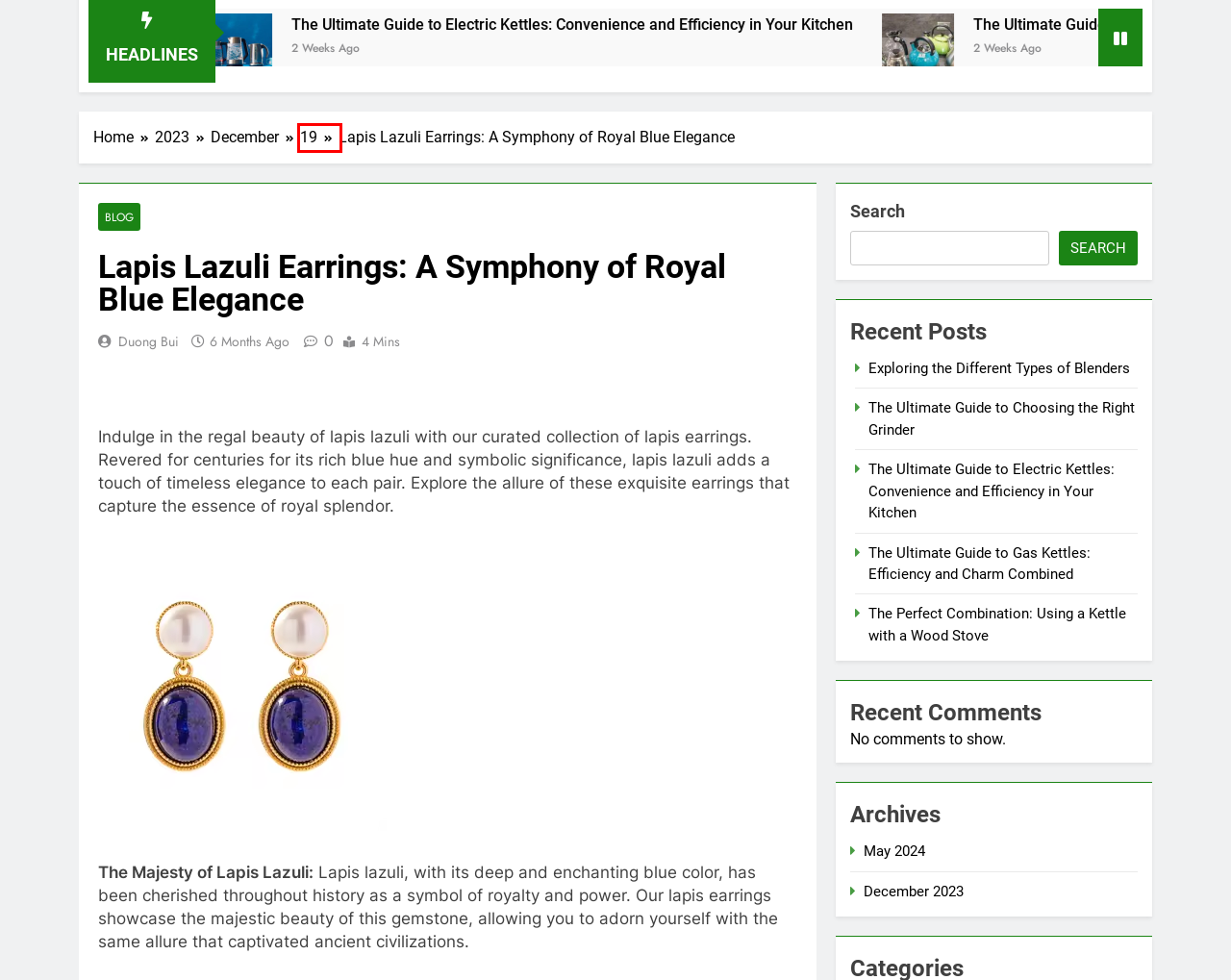Look at the screenshot of a webpage where a red rectangle bounding box is present. Choose the webpage description that best describes the new webpage after clicking the element inside the red bounding box. Here are the candidates:
A. May 2024 – 50block.com
B. The Ultimate Guide to Gas Kettles: Efficiency and Charm Combined – 50block.com
C. December 2023 – 50block.com
D. Duong Bui – 50block.com
E. Sea-inspired Beauty: Aquamarine Earring Delights – 50block.com
F. 2023 – 50block.com
G. Blog – 50block.com
H. 19 December 2023 – 50block.com

H